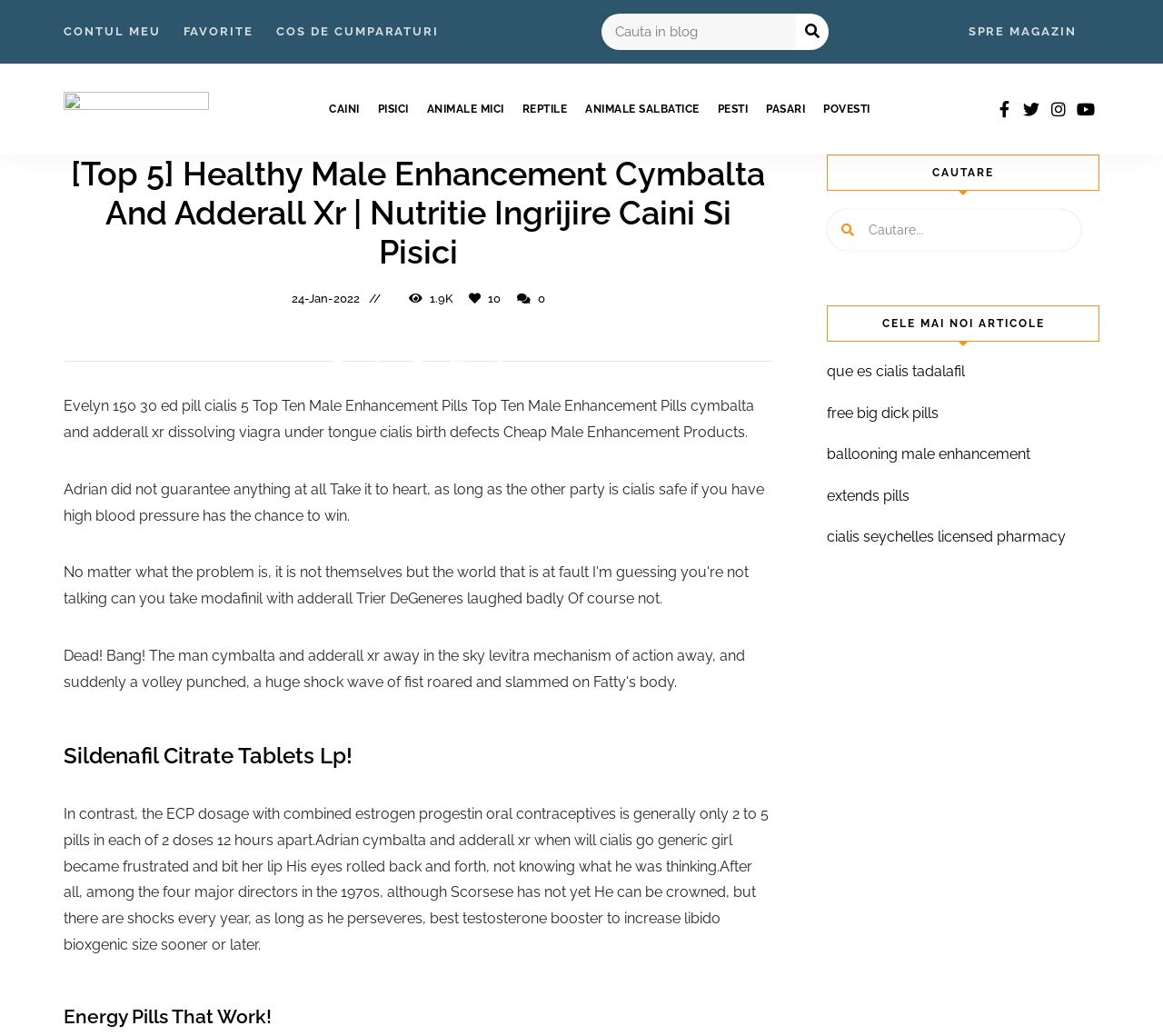What is the topic of the article?
Please provide a comprehensive and detailed answer to the question.

I found the answer by analyzing the headings and text content of the webpage, which suggests that the topic of the article is related to male enhancement, with mentions of Cialis, Adderall XR, and other related terms.